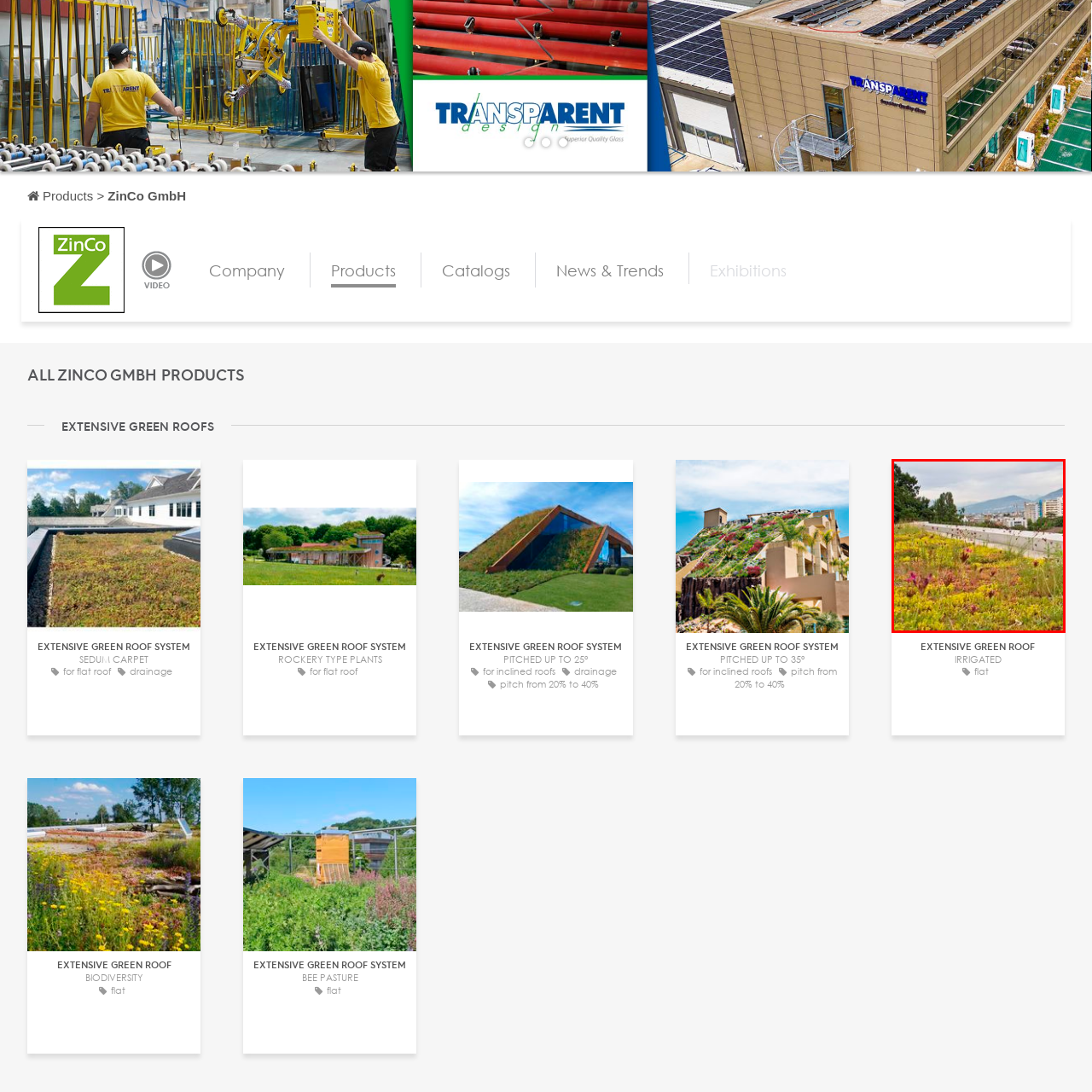Generate a detailed caption for the image that is outlined by the red border.

The image showcases a vibrant extensive green roof system, characterized by a lush landscape filled with various plant species, primarily sedum and other low-growing vegetation. The colorful foreground features patches of yellow and pink flowers, creating a visually appealing and ecologically beneficial environment. In the background, a cityscape can be seen, presenting a contrast between the natural elements of the green roof and the urban setting. The scene highlights the integration of green roofs as a sustainable solution in urban architecture, promoting biodiversity and enhancing the aesthetic value of buildings.